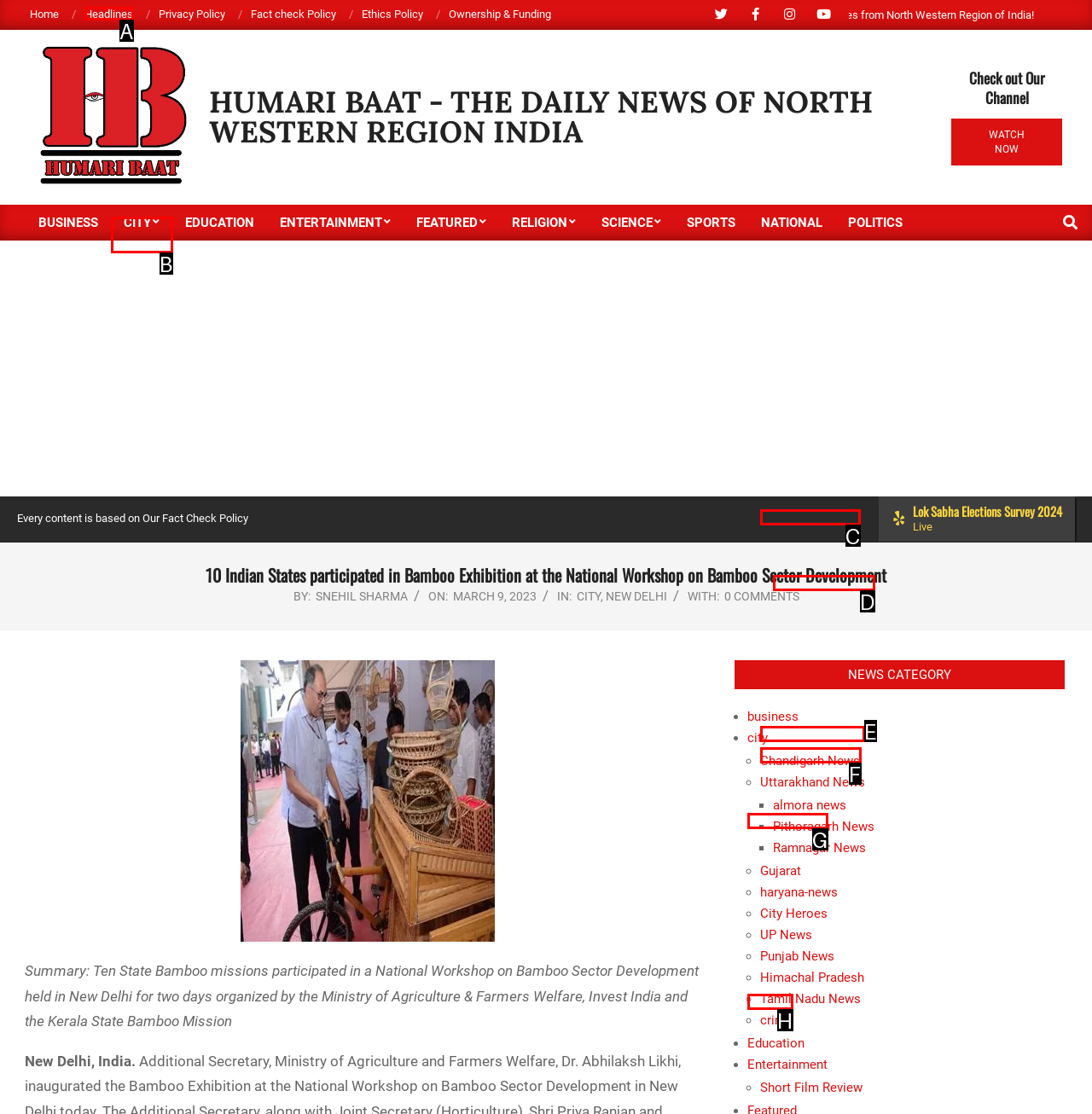Match the description: « Previous post to the correct HTML element. Provide the letter of your choice from the given options.

None